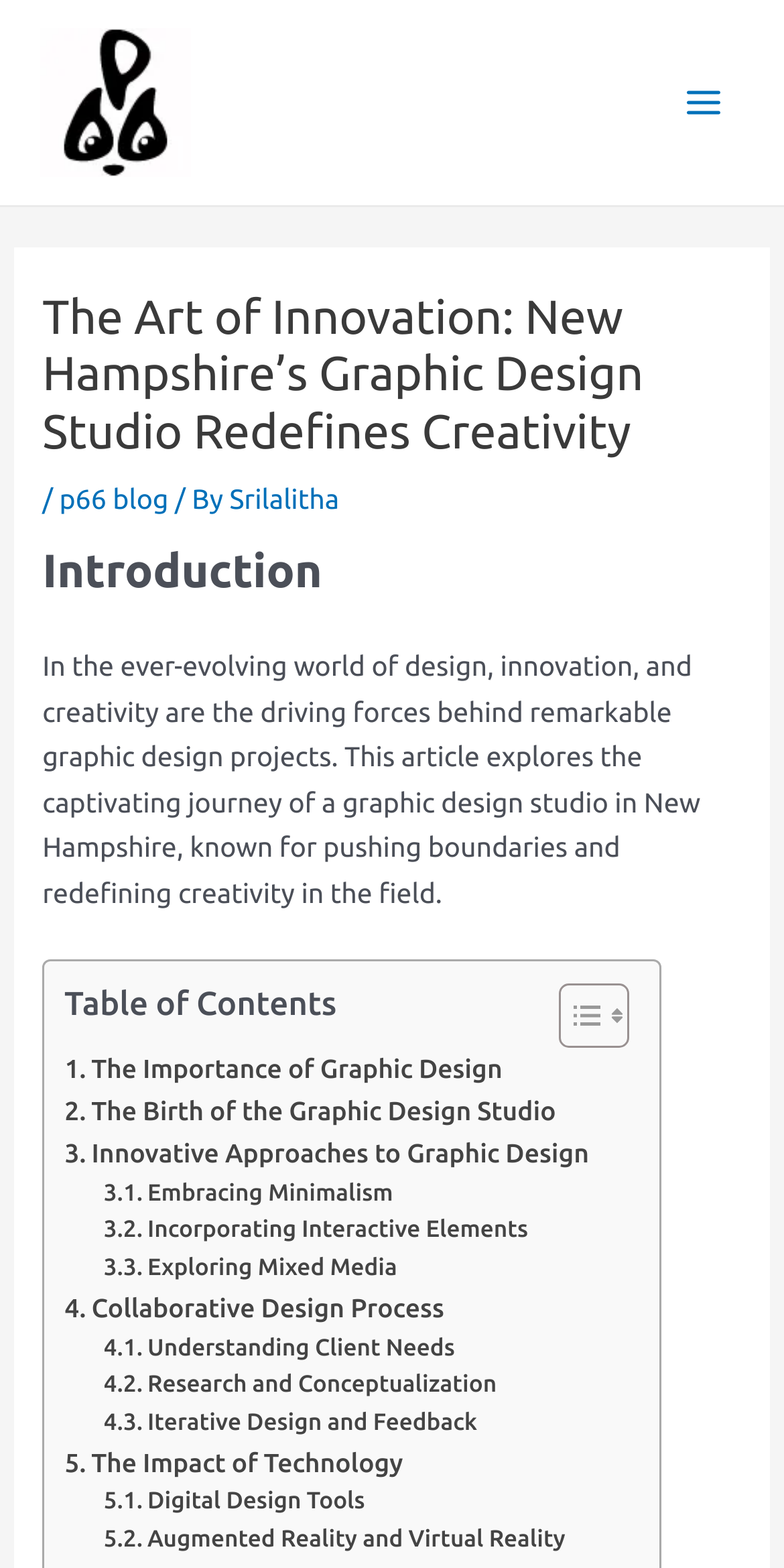Answer the following inquiry with a single word or phrase:
What is the topic of the article?

Graphic Design